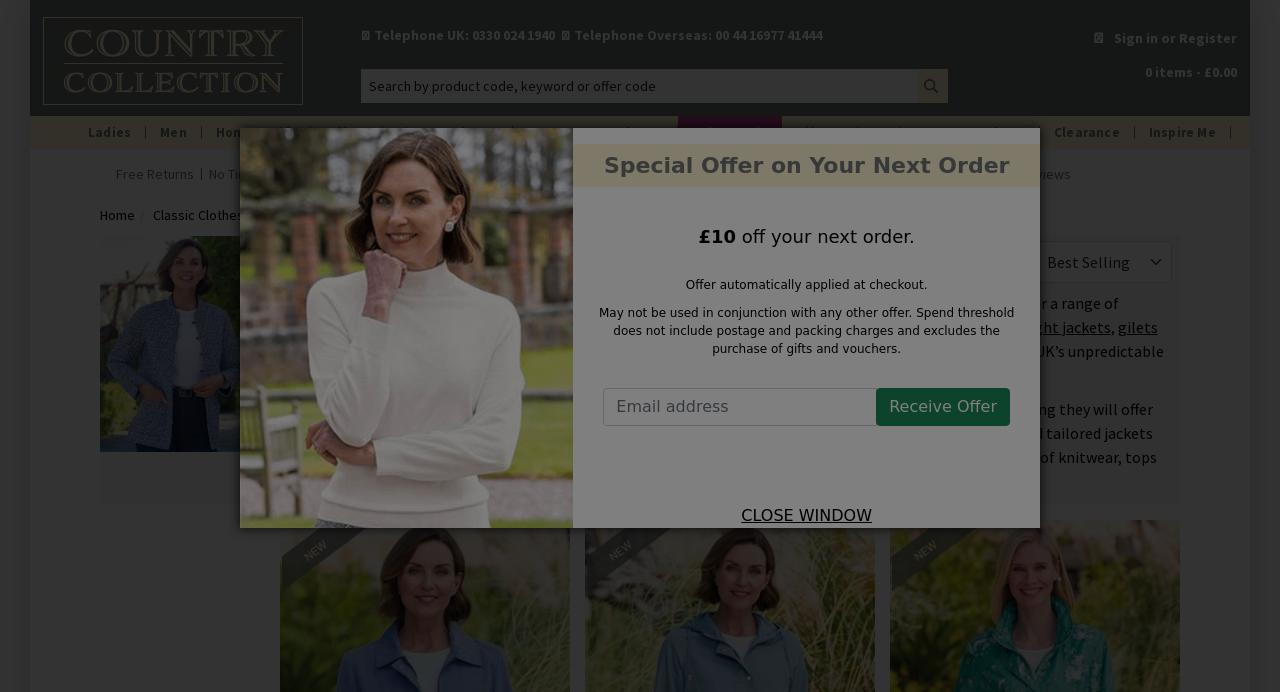Please find and provide the title of the webpage.

Ladies Coats & Jackets